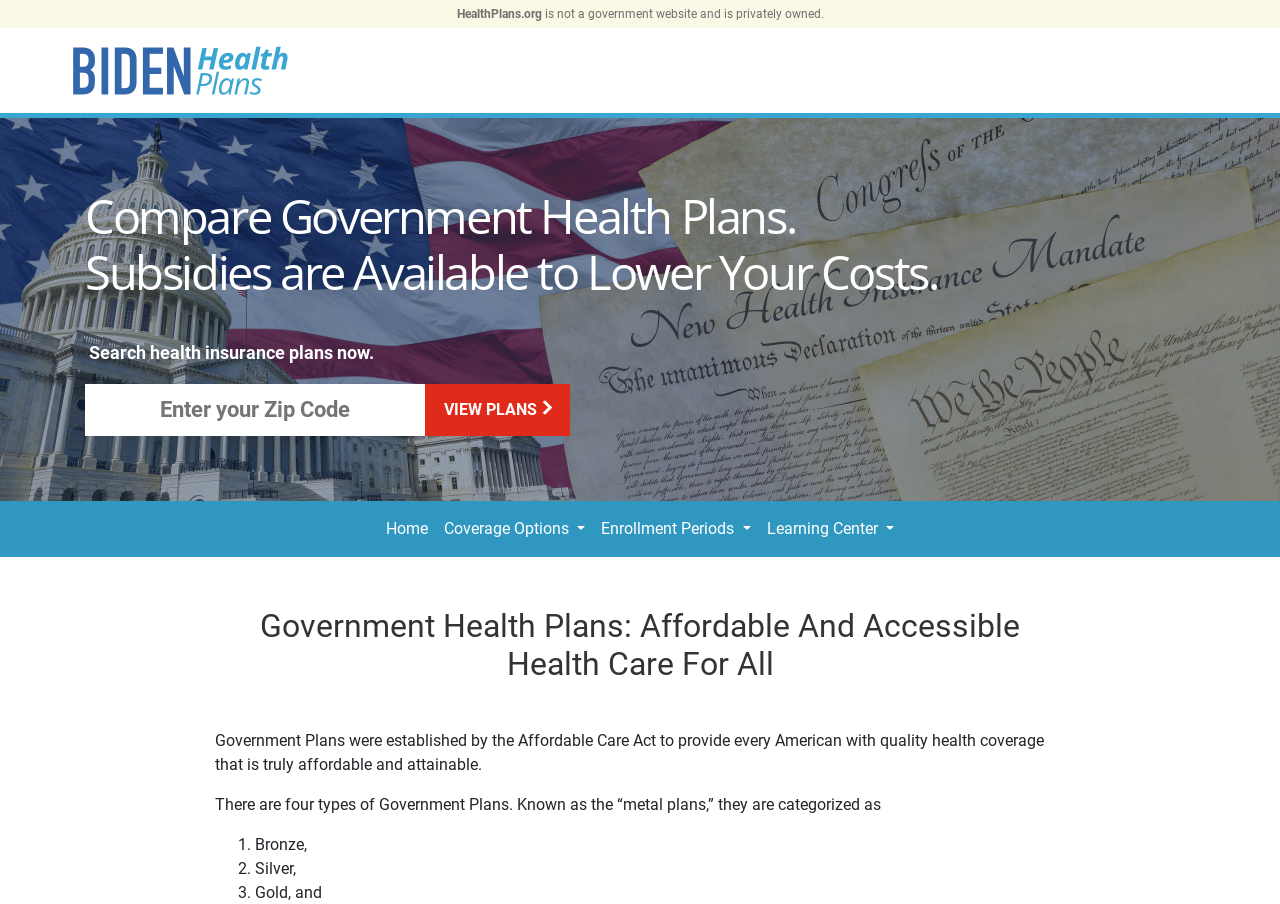Provide a one-word or brief phrase answer to the question:
What are the four types of Government Plans?

Bronze, Silver, Gold, and